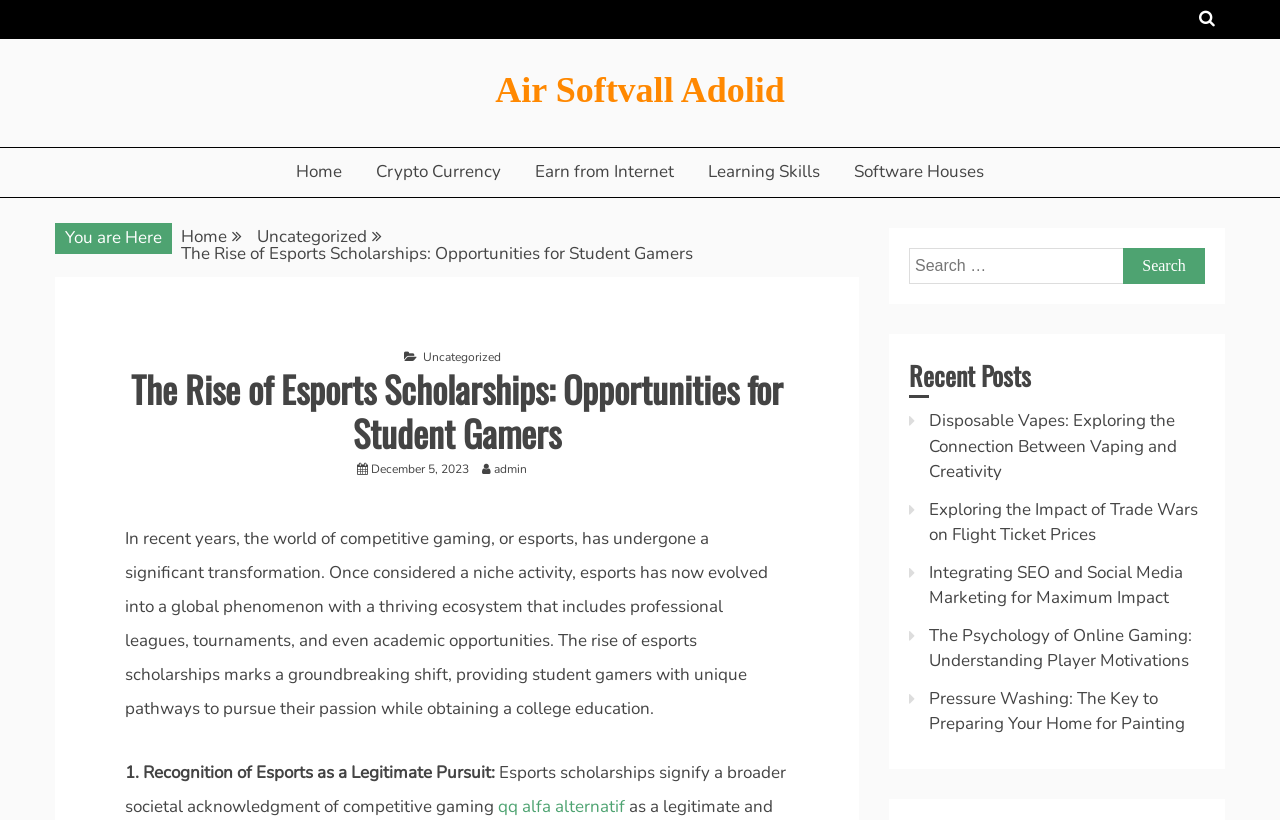Given the description of a UI element: "Learning Skills", identify the bounding box coordinates of the matching element in the webpage screenshot.

[0.541, 0.181, 0.652, 0.24]